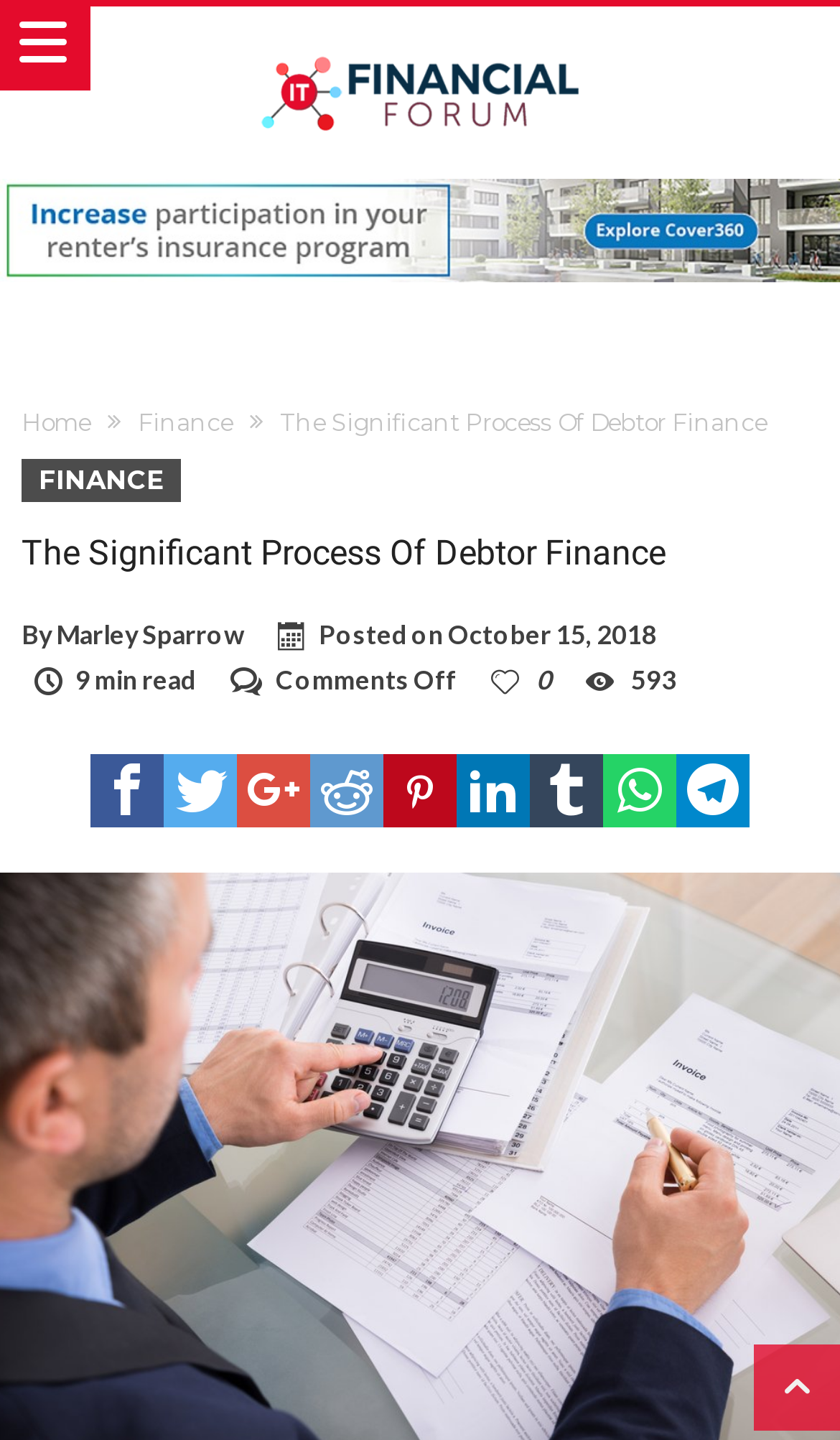Identify the bounding box for the UI element described as: "Share on Twitter". The coordinates should be four float numbers between 0 and 1, i.e., [left, top, right, bottom].

[0.195, 0.523, 0.282, 0.574]